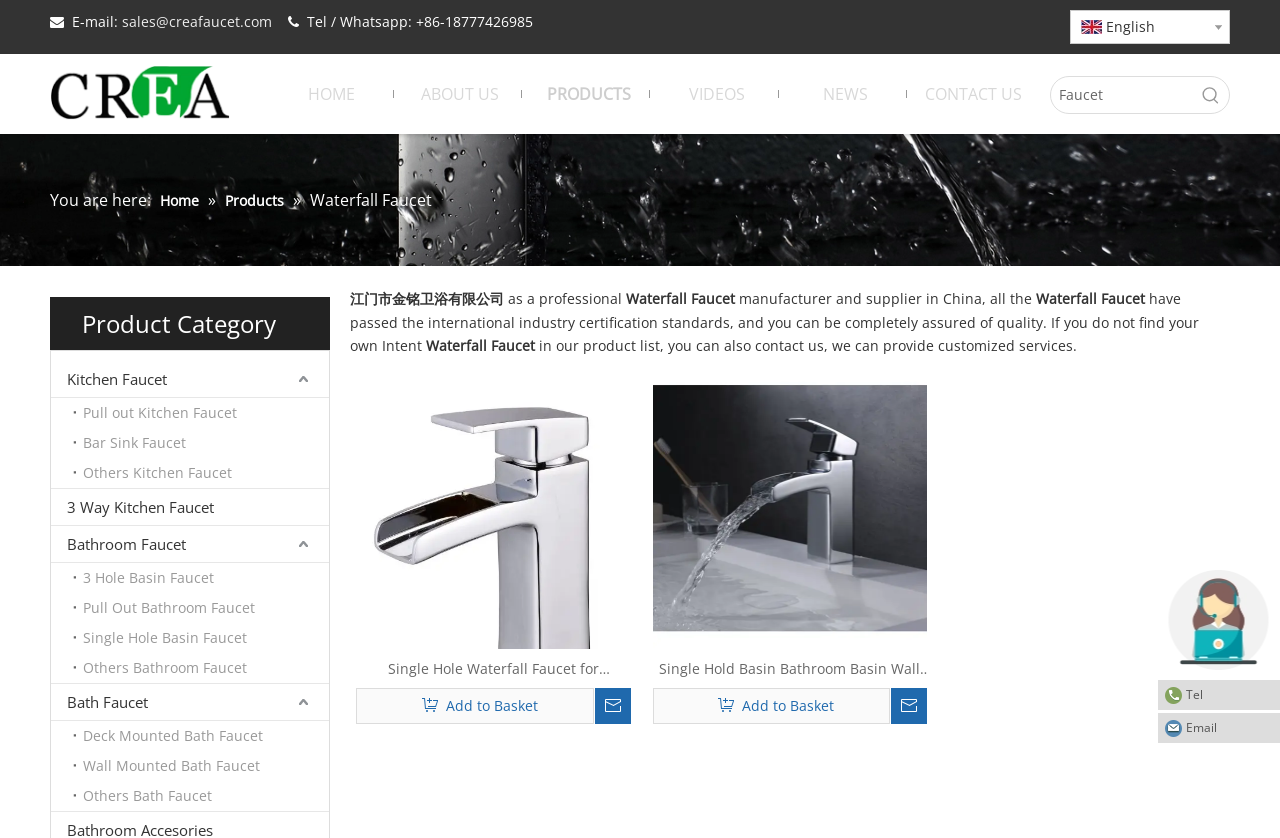What is the contact email?
Please give a detailed and elaborate explanation in response to the question.

The contact email can be found at the top of the webpage, next to the 'E-mail:' label.